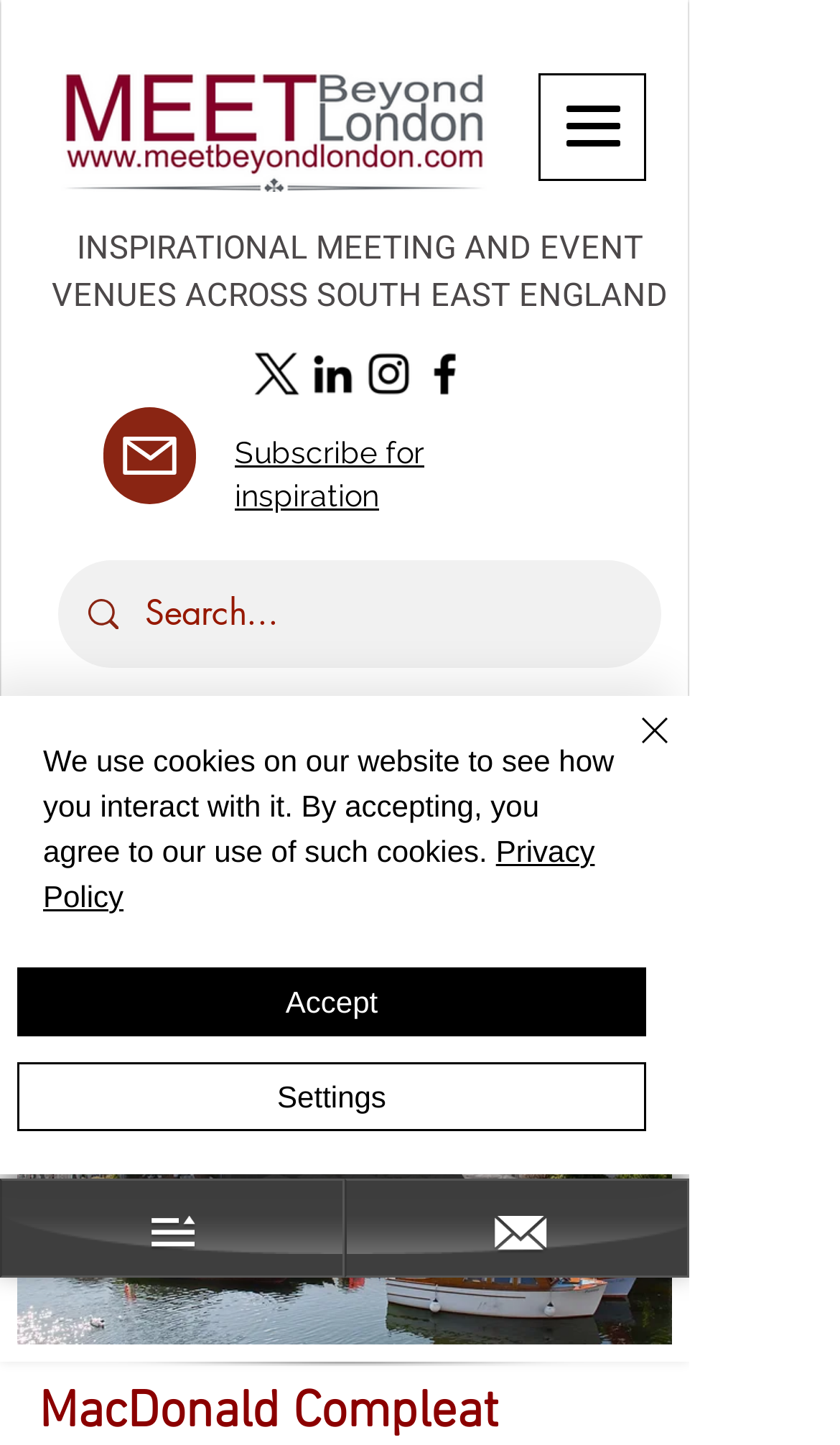Locate the bounding box coordinates of the clickable region necessary to complete the following instruction: "Go to the next venue". Provide the coordinates in the format of four float numbers between 0 and 1, i.e., [left, top, right, bottom].

[0.433, 0.591, 0.844, 0.653]